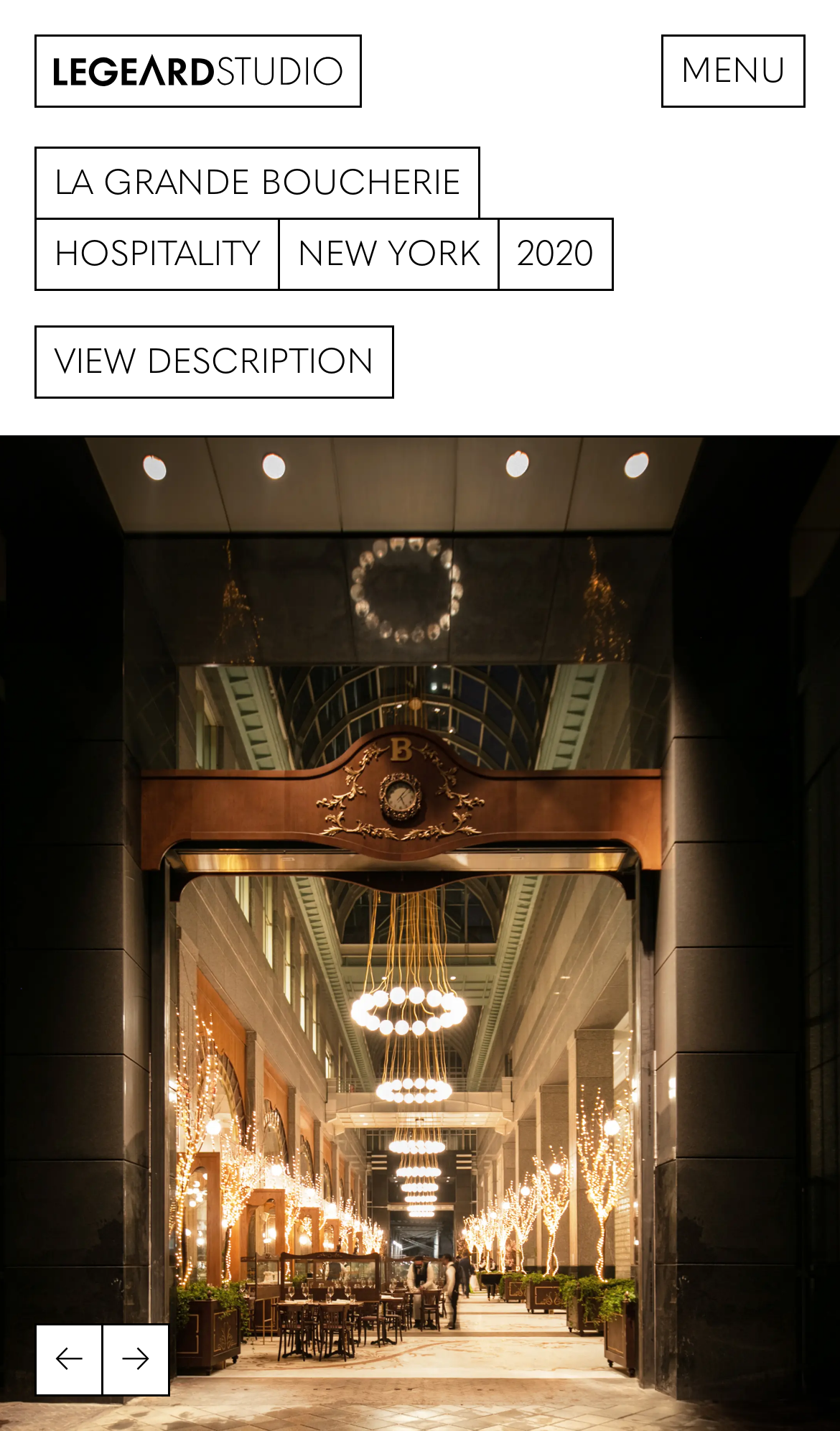Find the coordinates for the bounding box of the element with this description: "→".

[0.121, 0.925, 0.203, 0.976]